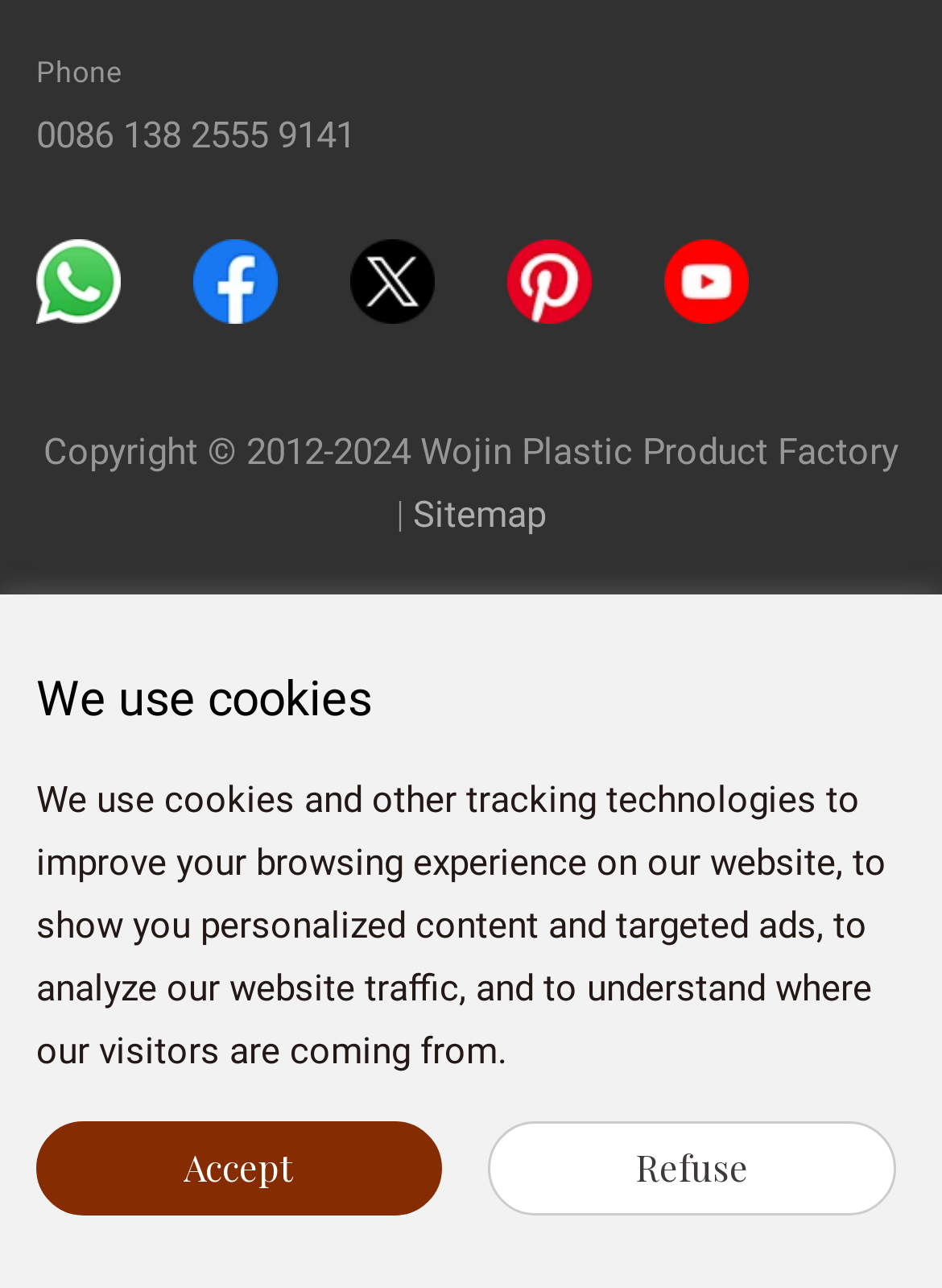Kindly provide the bounding box coordinates of the section you need to click on to fulfill the given instruction: "Visit our Facebook page".

[0.205, 0.199, 0.295, 0.233]